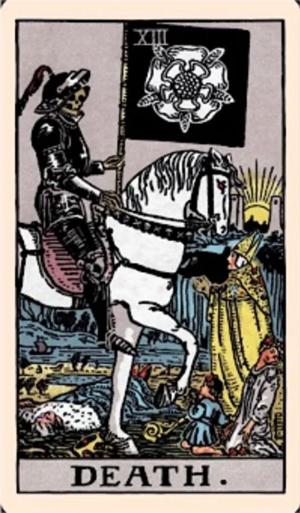What does the rising sun in the background symbolize?
Please answer the question with a detailed and comprehensive explanation.

The caption explains that the rising sun in the background of the image symbolizes hope and renewal after endings, indicating that every end paves the way for new opportunities.